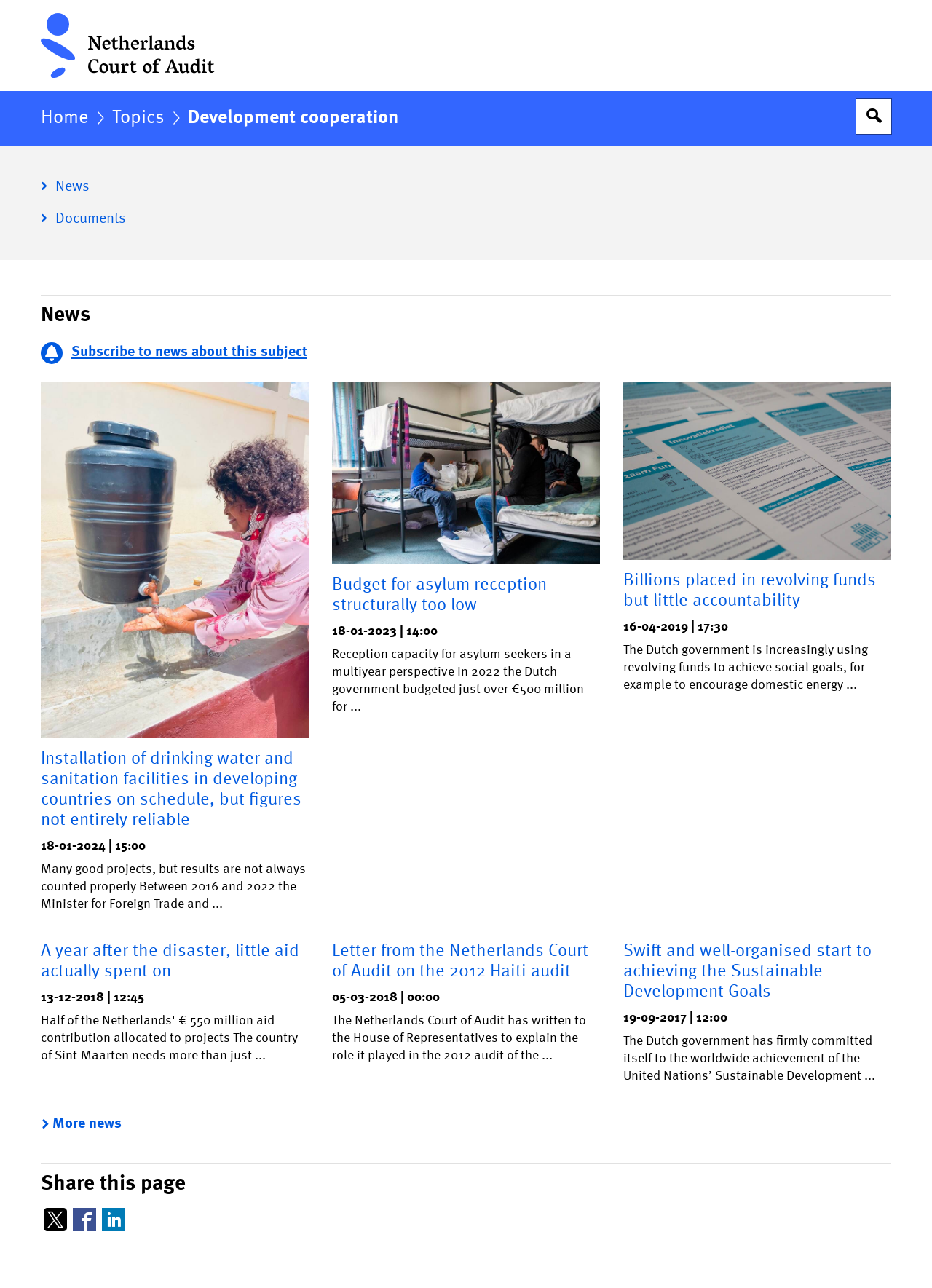Please provide a comprehensive response to the question below by analyzing the image: 
How can users share the content of this webpage?

The webpage provides links to share the content on Twitter, Facebook, and LinkedIn, indicating that users can share the content of this webpage through social media platforms.